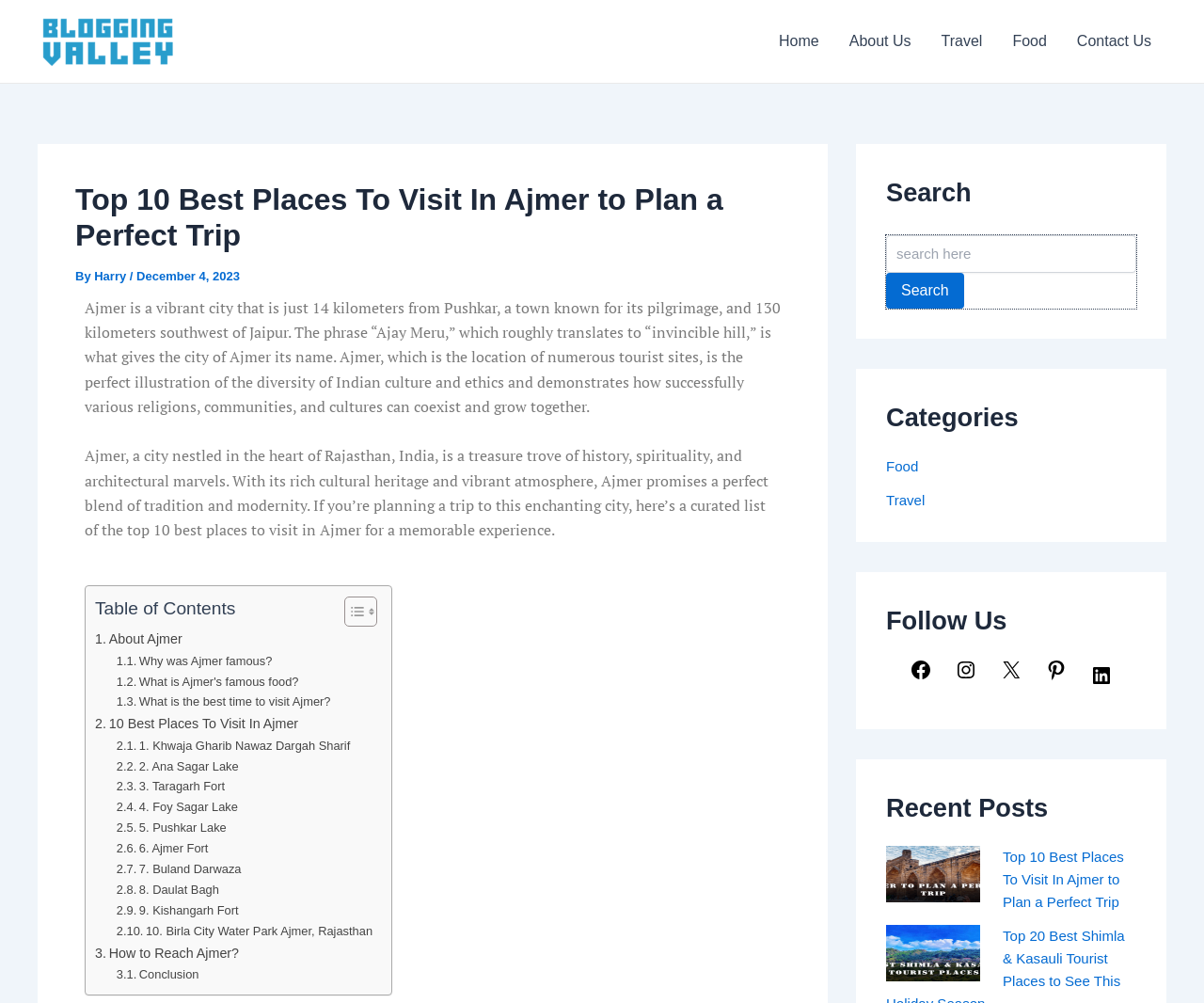Based on the image, give a detailed response to the question: How many best places to visit in Ajmer are listed in the article?

I counted the links in the '10 Best Places To Visit In Ajmer' section, which lists 10 places to visit, including Khwaja Gharib Nawaz Dargah Sharif, Ana Sagar Lake, and Ajmer Fort.